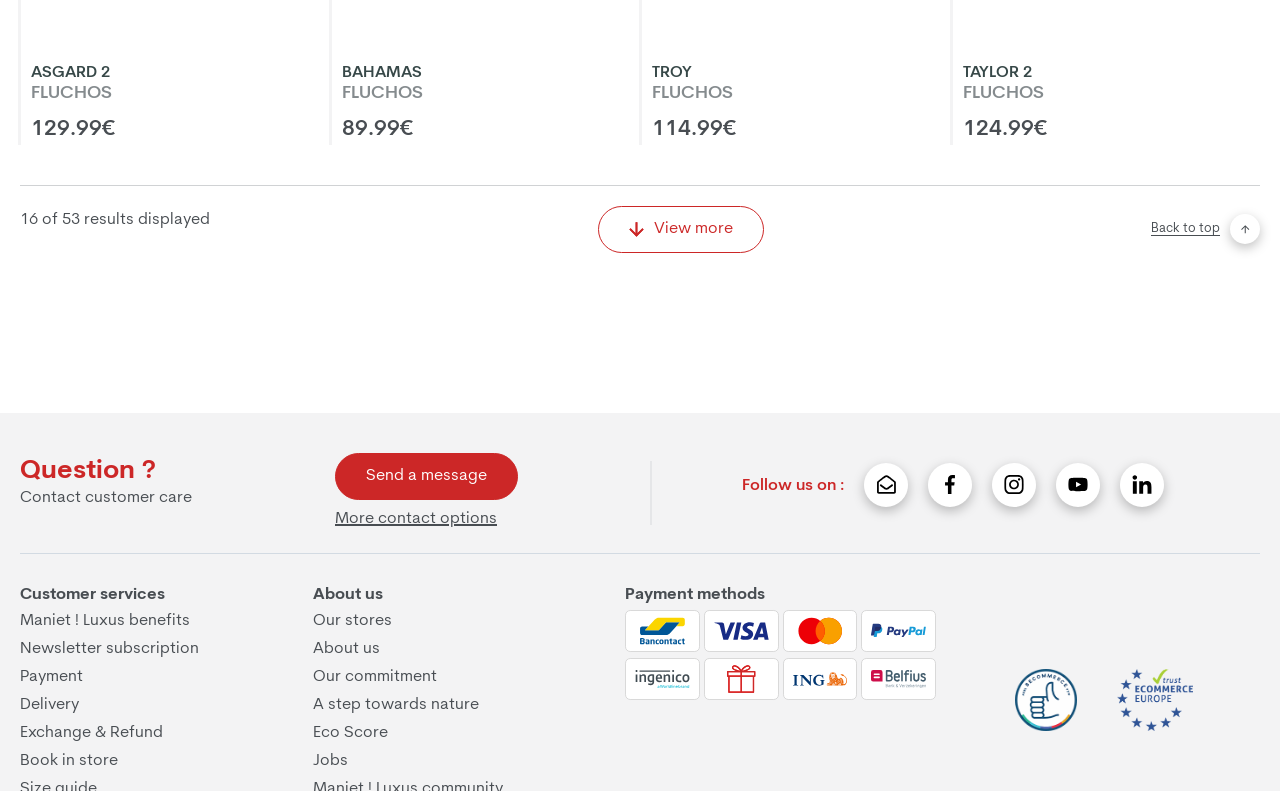Identify the bounding box coordinates of the specific part of the webpage to click to complete this instruction: "Contact customer care".

[0.016, 0.619, 0.15, 0.64]